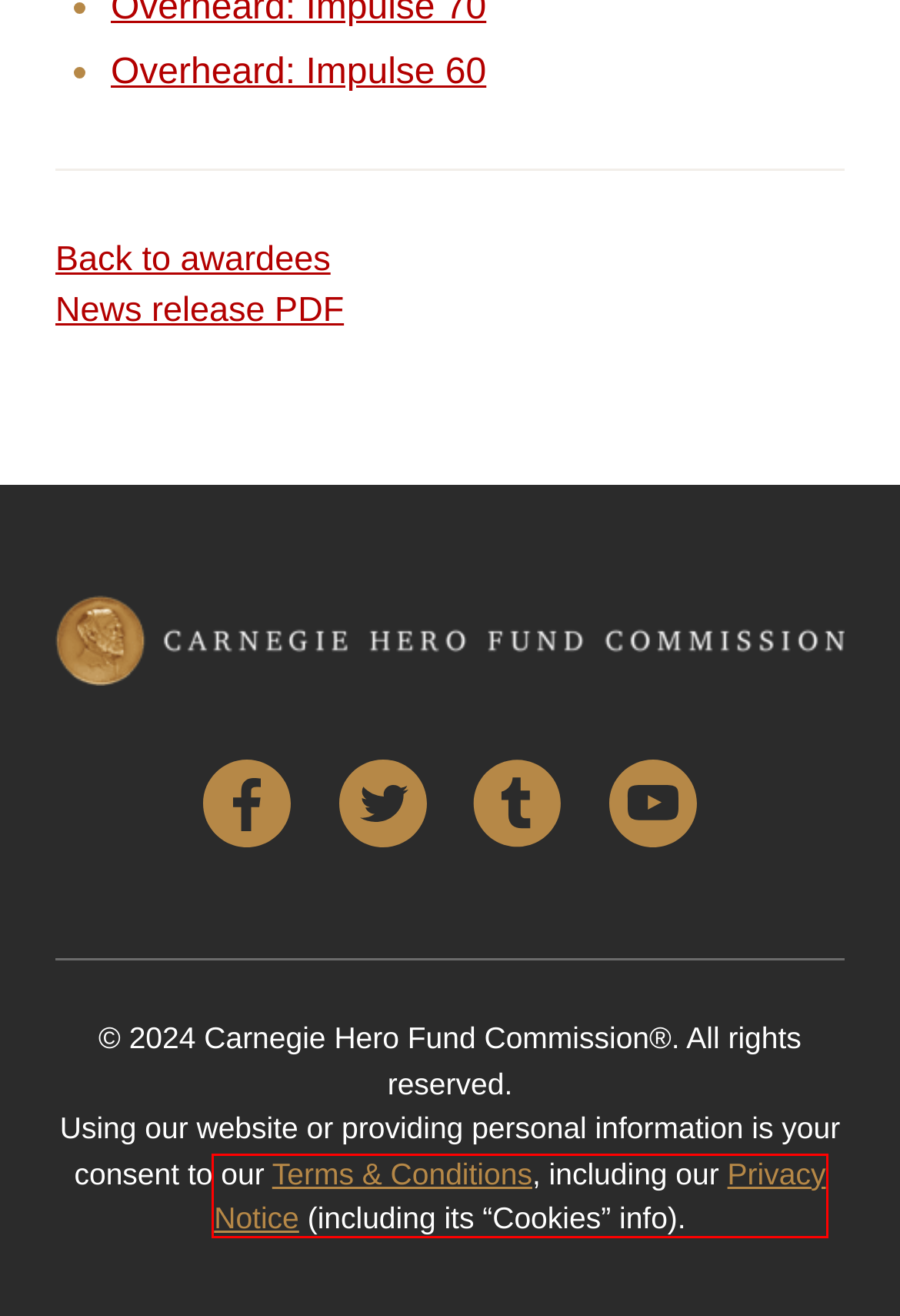Look at the screenshot of a webpage, where a red bounding box highlights an element. Select the best description that matches the new webpage after clicking the highlighted element. Here are the candidates:
A. Mission – Carnegie Hero Fund Commission
B. Privacy Policy – Carnegie Hero Fund Commission
C. Carnegie Hero Fund Commission – Impulse 70: Overheard
D. Overheard: Impulse 60 60 – Carnegie Hero Fund Commission –
E. Terms & Conditions – Carnegie Hero Fund Commission
F. Latest Award Announcements – Carnegie Hero Fund Commission
G. News – Carnegie Hero Fund Commission
H. Contact – Carnegie Hero Fund Commission

B